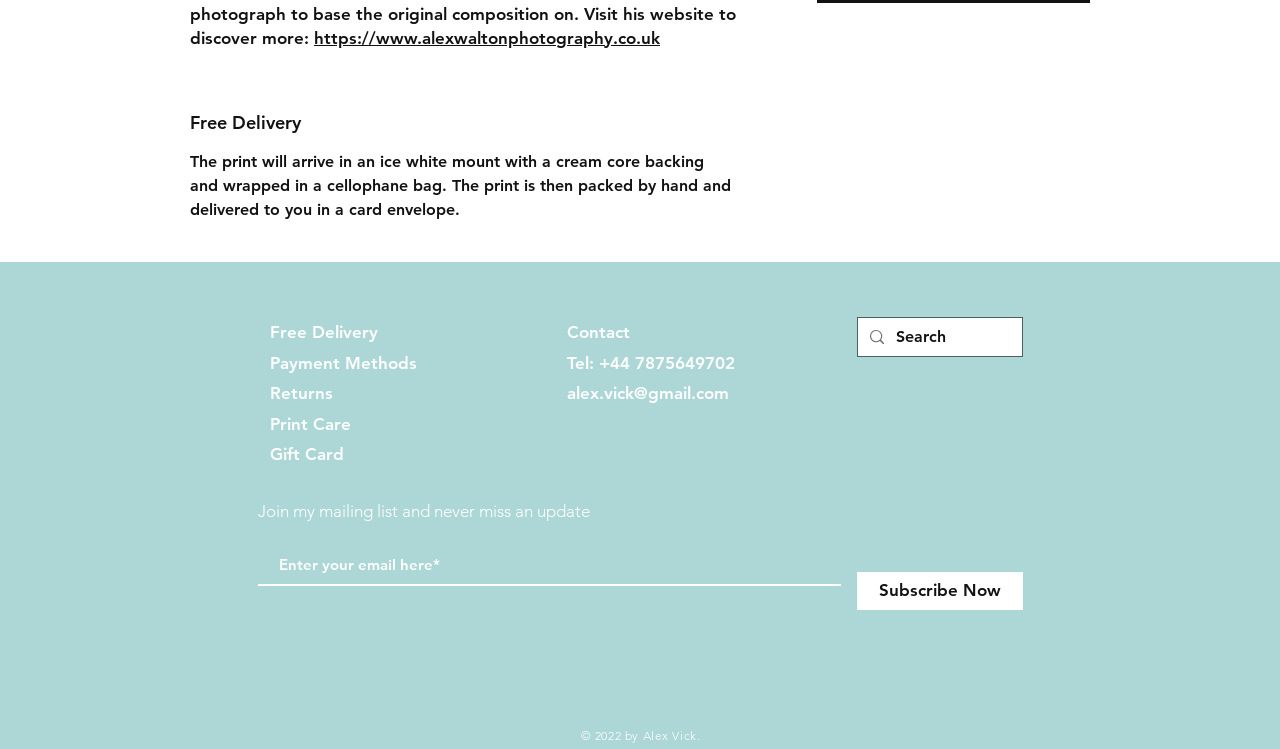Can you find the bounding box coordinates for the element that needs to be clicked to execute this instruction: "Search for something"? The coordinates should be given as four float numbers between 0 and 1, i.e., [left, top, right, bottom].

[0.7, 0.425, 0.766, 0.476]